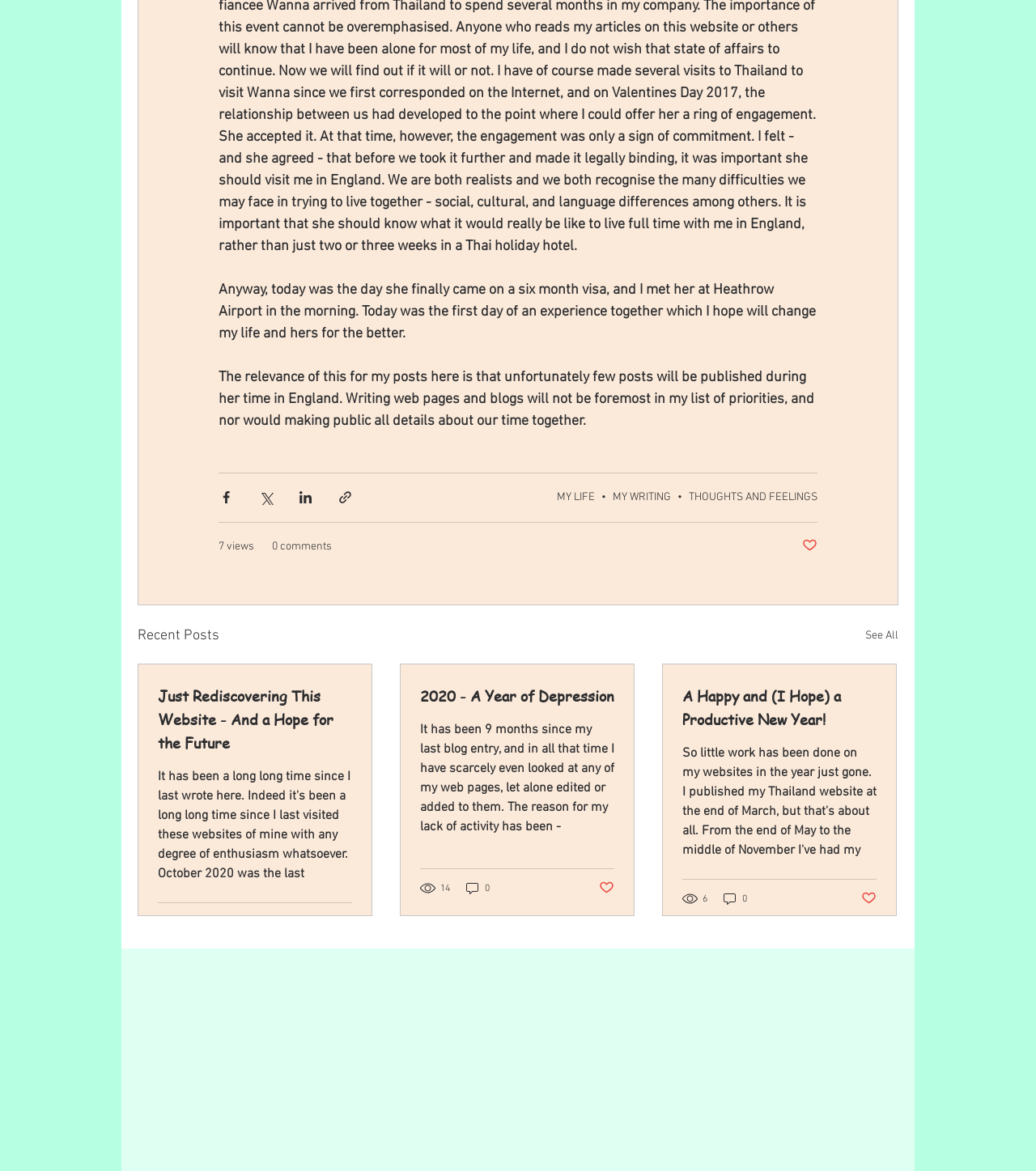Refer to the element description Contact Us and identify the corresponding bounding box in the screenshot. Format the coordinates as (top-left x, top-left y, bottom-right x, bottom-right y) with values in the range of 0 to 1.

None